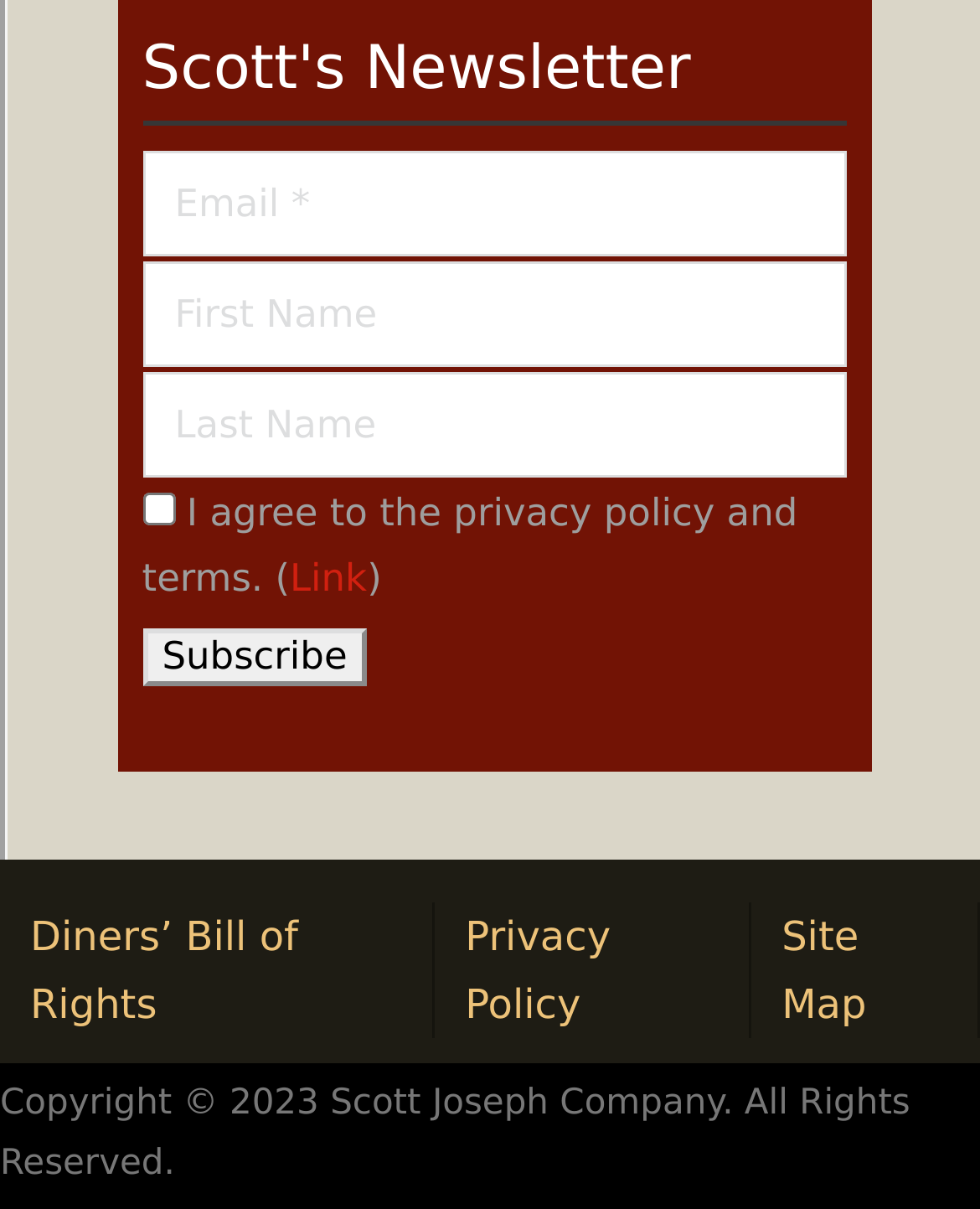Examine the image carefully and respond to the question with a detailed answer: 
What is the purpose of the checkbox?

The checkbox is located next to the text 'I agree to the privacy policy and terms.' and is unchecked by default. This suggests that the user needs to agree to the privacy policy and terms in order to proceed, likely to subscribe to a newsletter or service.